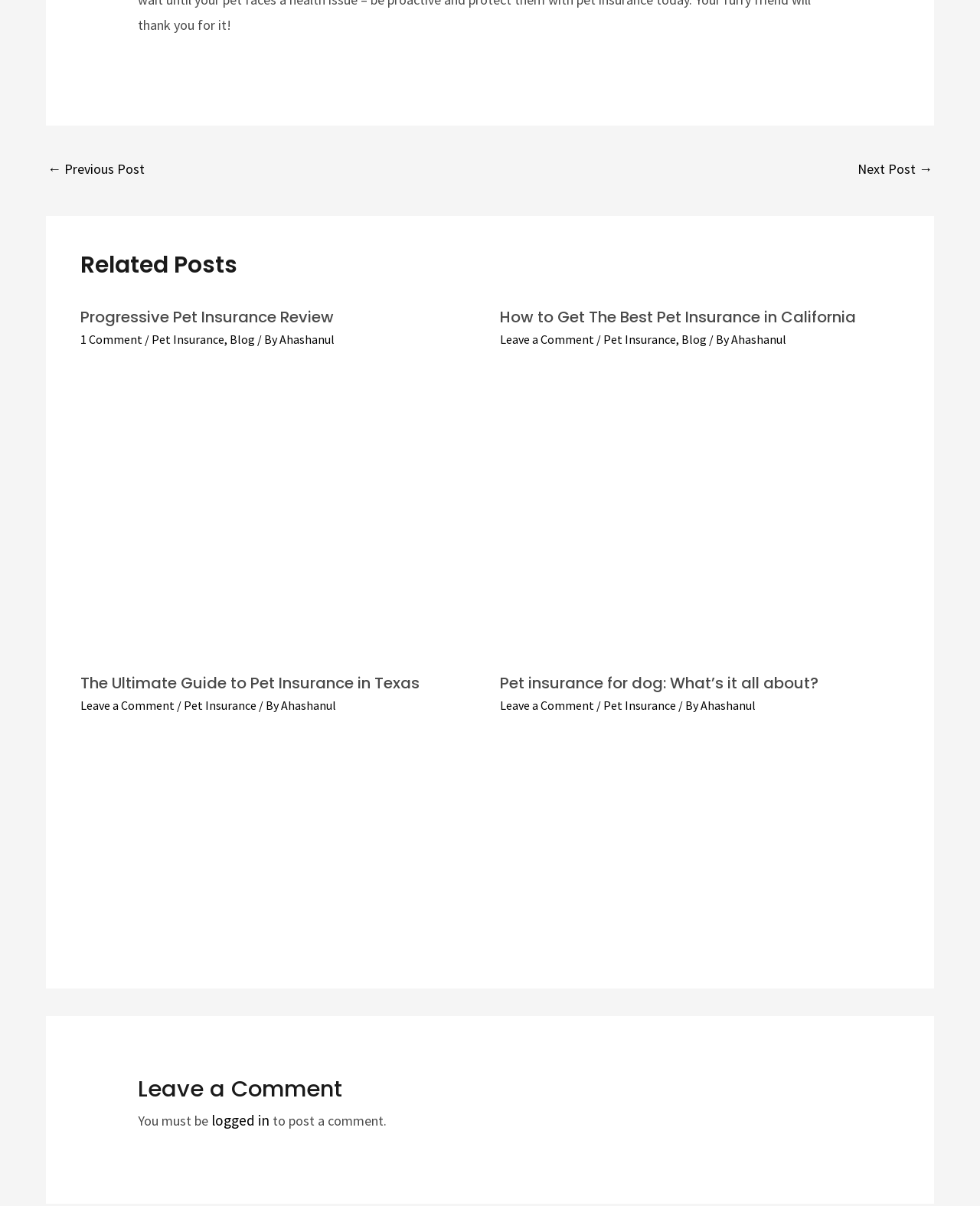Please find the bounding box coordinates of the element that needs to be clicked to perform the following instruction: "Click the '← Previous Post' link". The bounding box coordinates should be four float numbers between 0 and 1, represented as [left, top, right, bottom].

[0.048, 0.089, 0.148, 0.115]